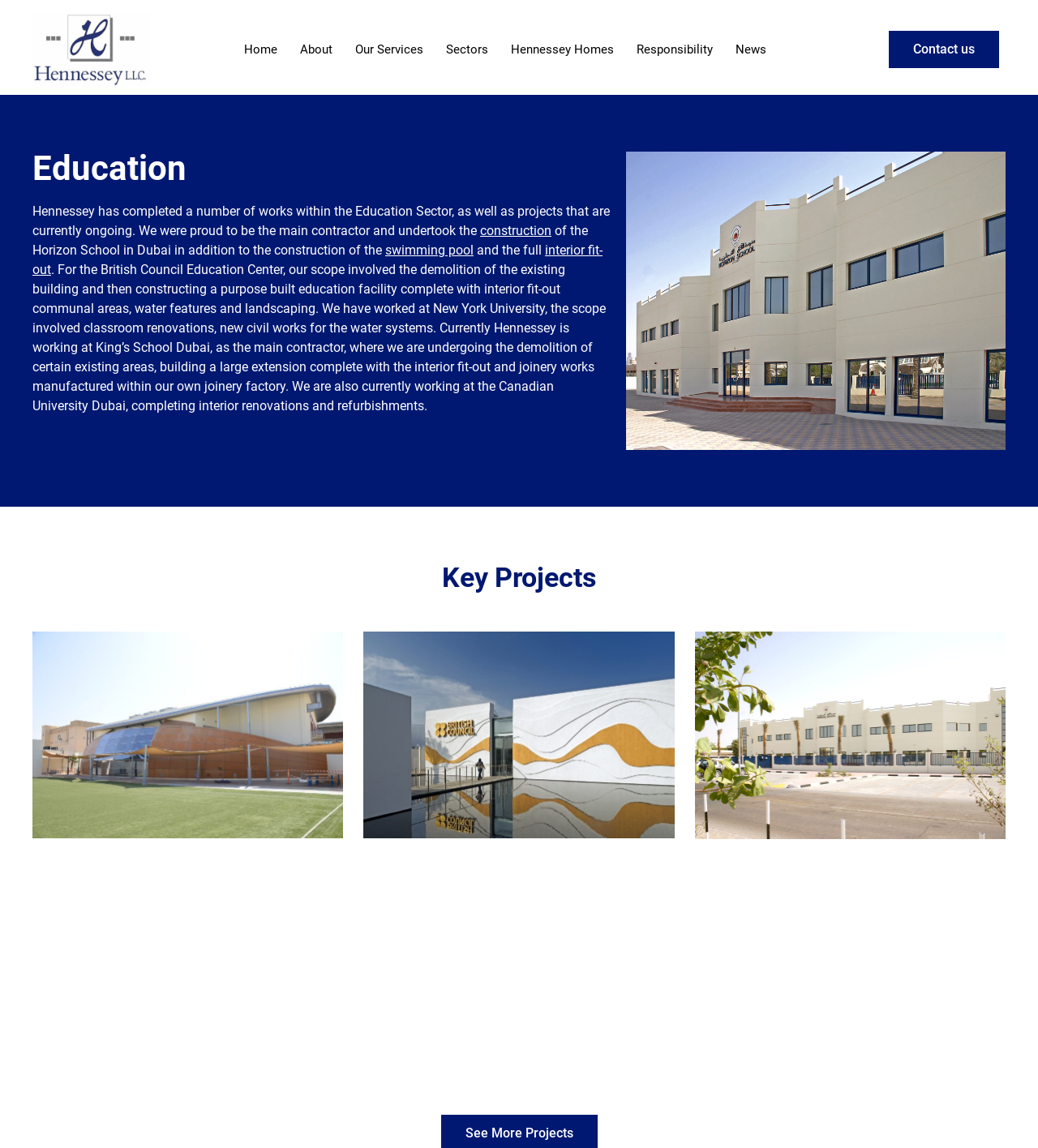Specify the bounding box coordinates of the area to click in order to follow the given instruction: "Read more about 'King’s School Al Barsha Extension'."

[0.031, 0.55, 0.331, 0.914]